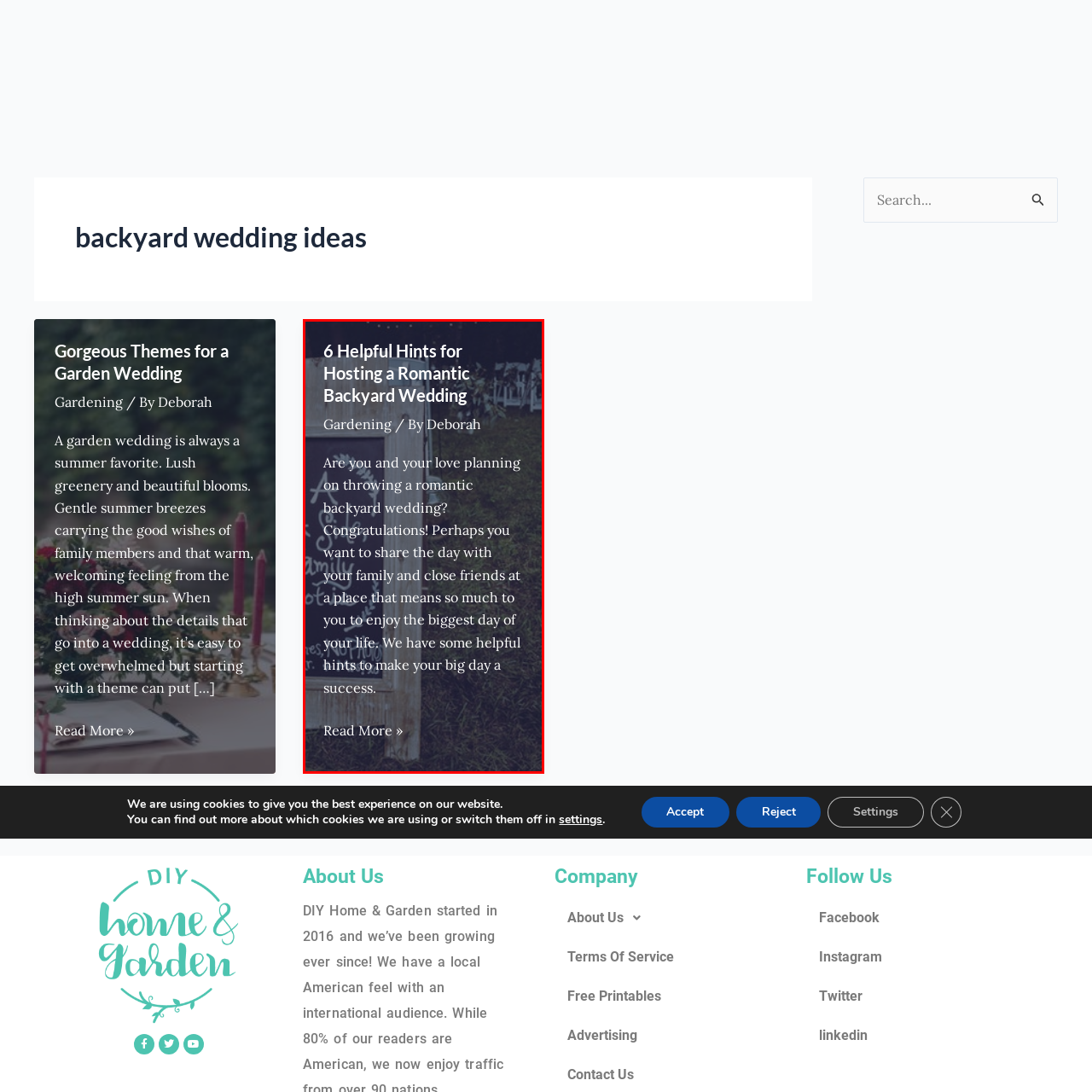Generate a detailed caption for the image that is outlined by the red border.

The image presents a beautifully arranged outdoor setting perfect for a romantic backyard wedding. It features a charming backdrop with decorations that convey warmth and intimacy, ideal for celebrating love surrounded by family and close friends. The accompanying article titled "6 Helpful Hints for Hosting a Romantic Backyard Wedding," authored by Deborah, offers insightful advice for couples who wish to create a memorable and personal experience on their special day. The text invites readers to explore the article further for tips and suggestions that make planning such a meaningful event feel achievable and enjoyable.